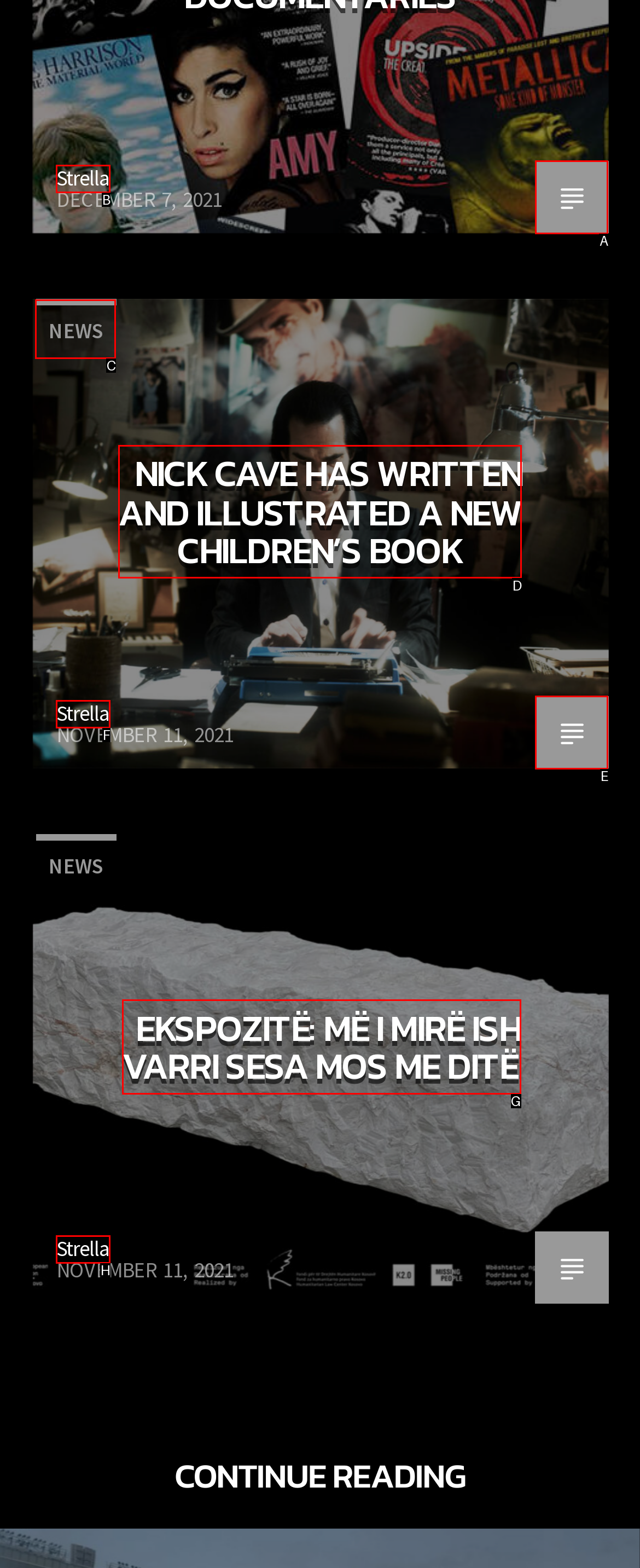Determine which option aligns with the description: title="Chinese (Simplified)". Provide the letter of the chosen option directly.

None